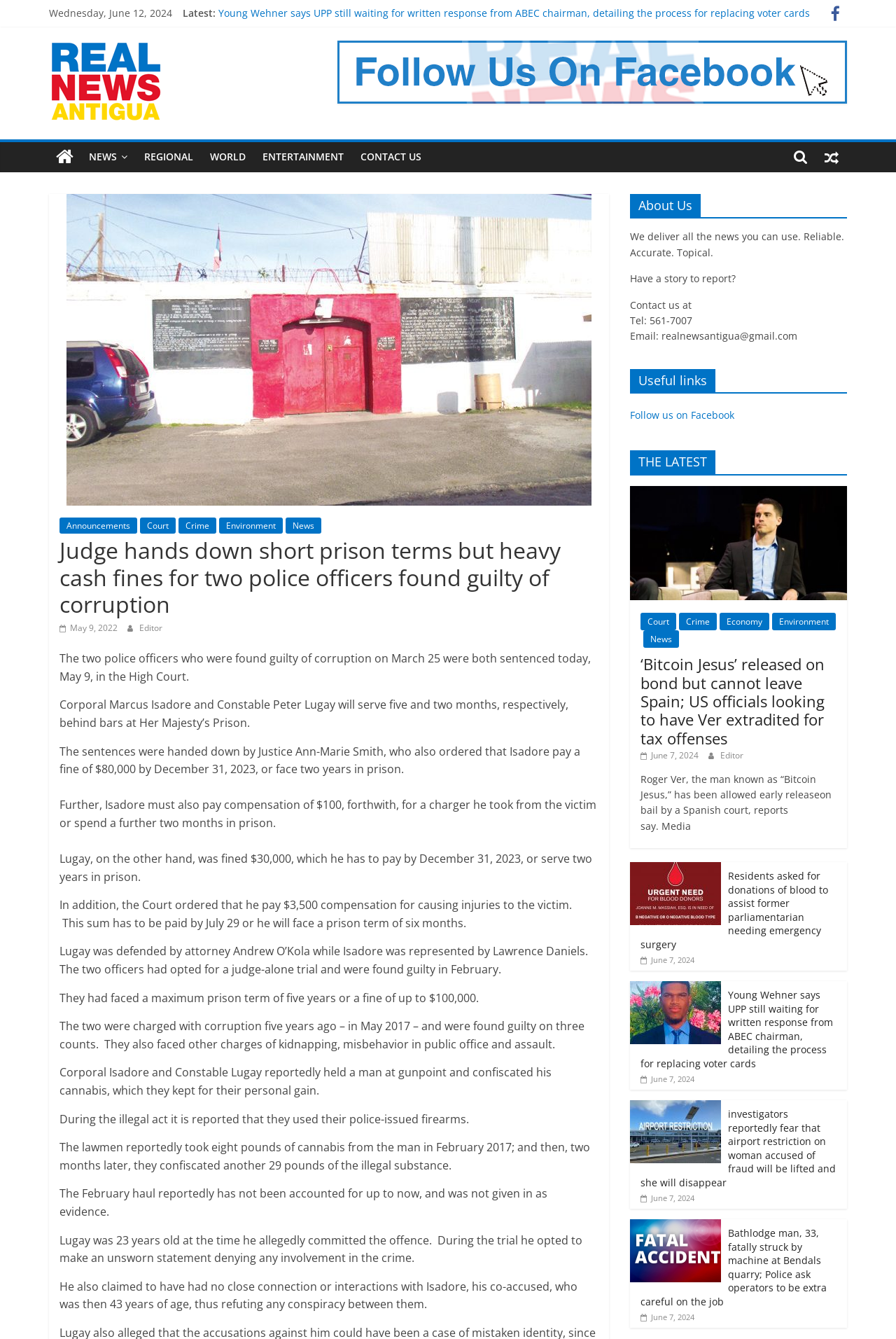Carefully observe the image and respond to the question with a detailed answer:
What is the name of the judge who handed down the sentences?

The article mentions that the sentences were handed down by Justice Ann-Marie Smith, as stated in the paragraph that begins with 'The sentences were handed down by Justice Ann-Marie Smith, who also ordered that Isadore pay a fine of $80,000 by December 31, 2023, or face two years in prison.'.